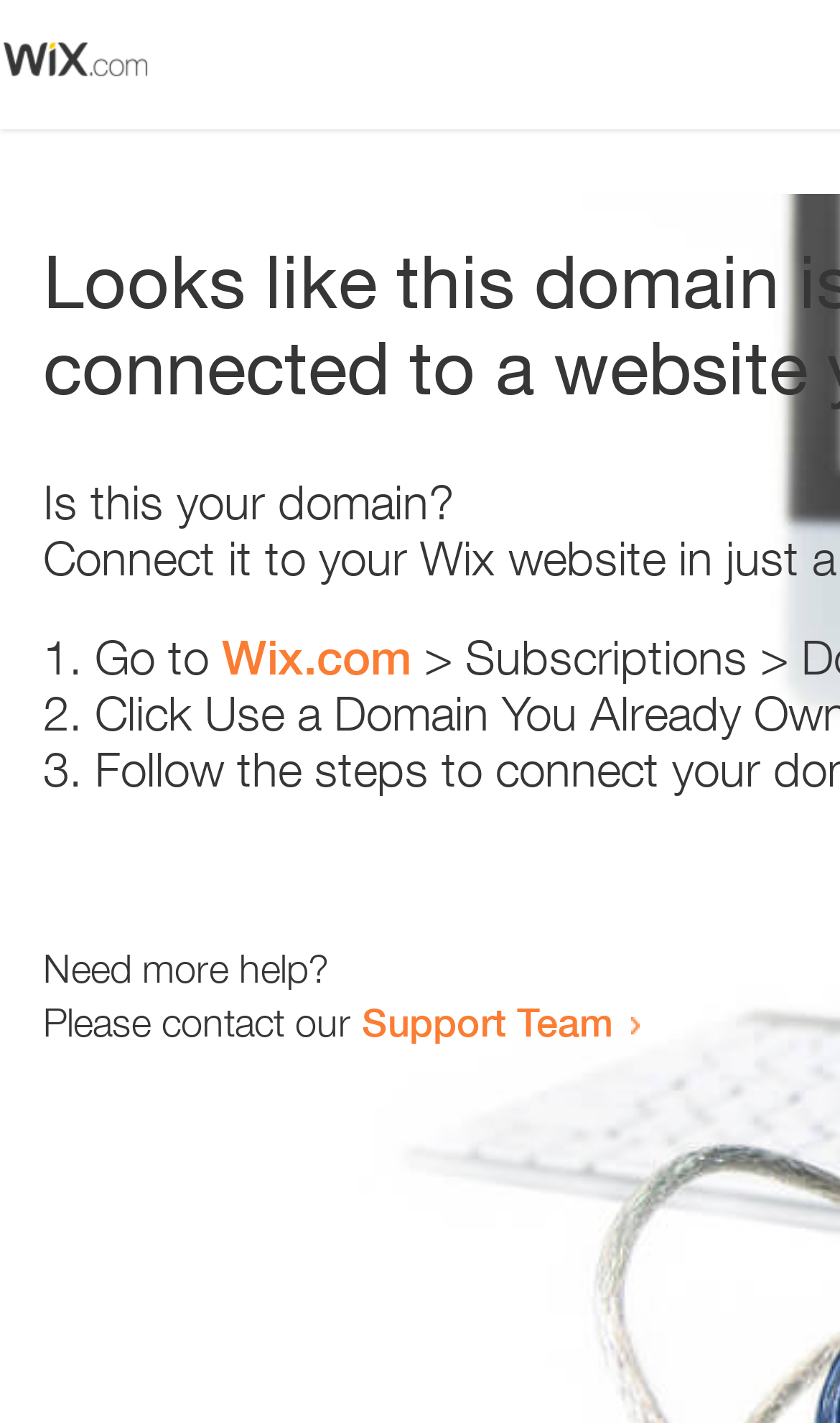Please find the bounding box coordinates (top-left x, top-left y, bottom-right x, bottom-right y) in the screenshot for the UI element described as follows: Wix.com

[0.264, 0.442, 0.49, 0.482]